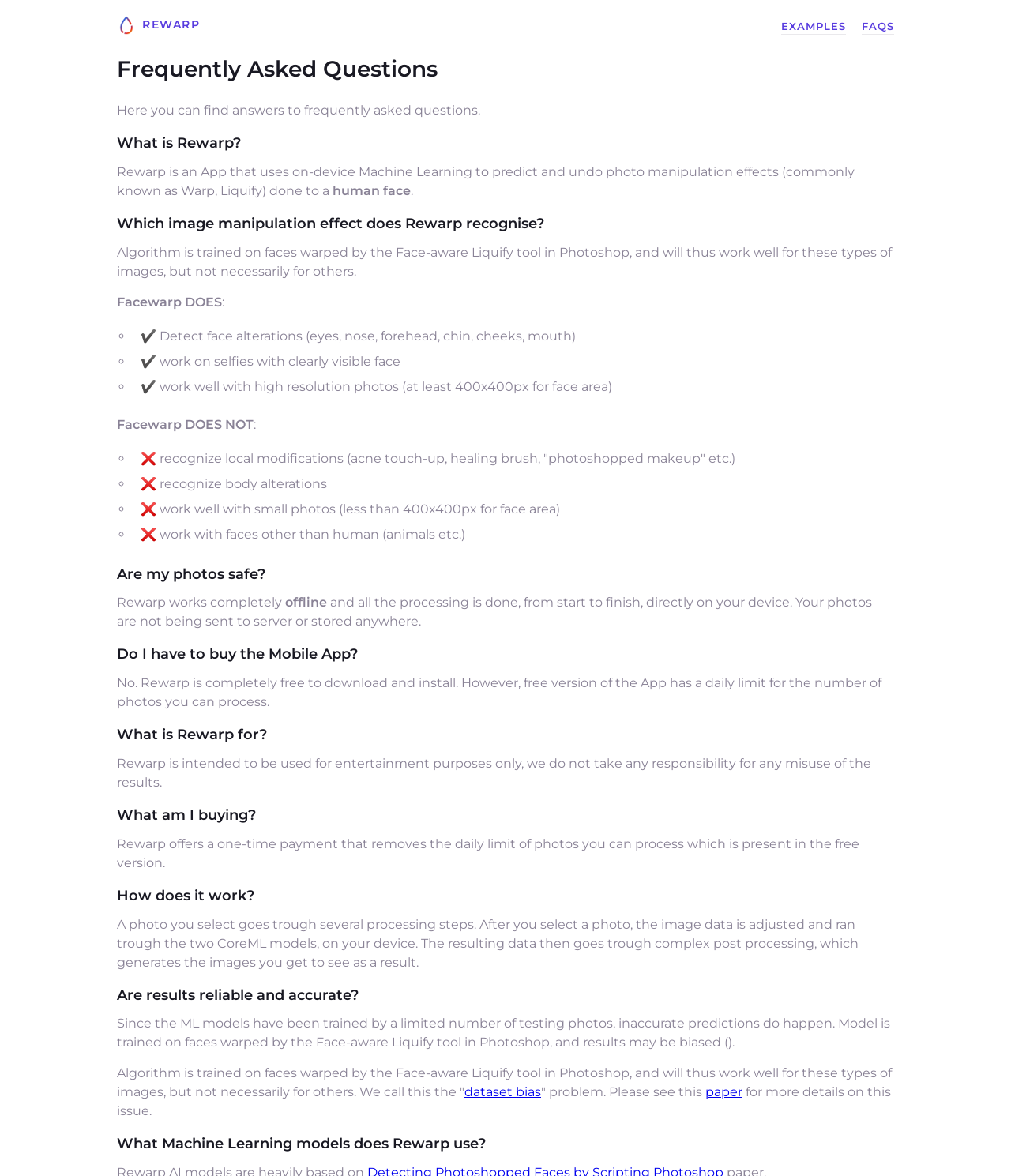Find and provide the bounding box coordinates for the UI element described here: "Rewarp". The coordinates should be given as four float numbers between 0 and 1: [left, top, right, bottom].

[0.116, 0.013, 0.198, 0.031]